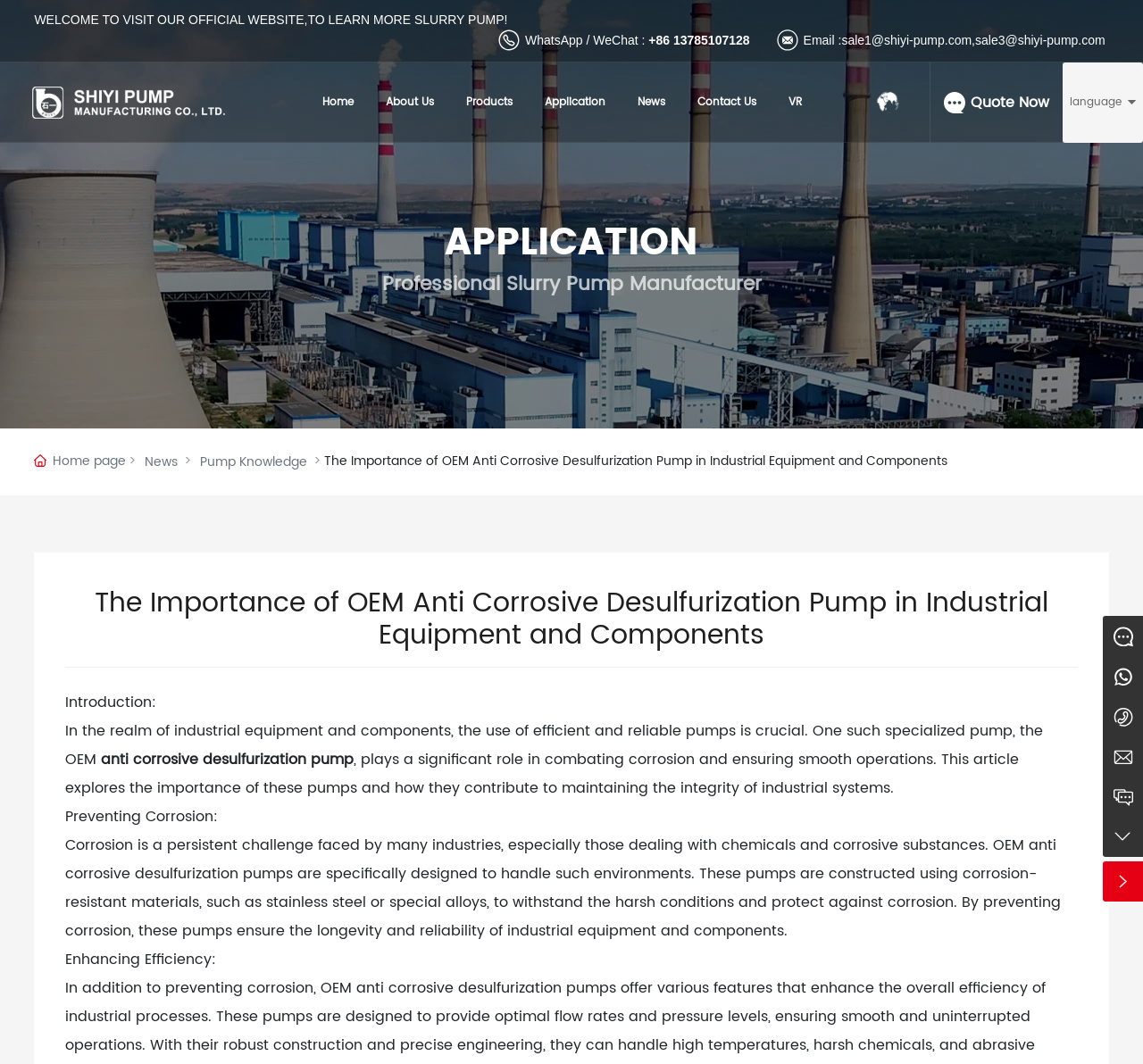Please answer the following question using a single word or phrase: 
How can customers contact the company?

Via WhatsApp, email, or phone